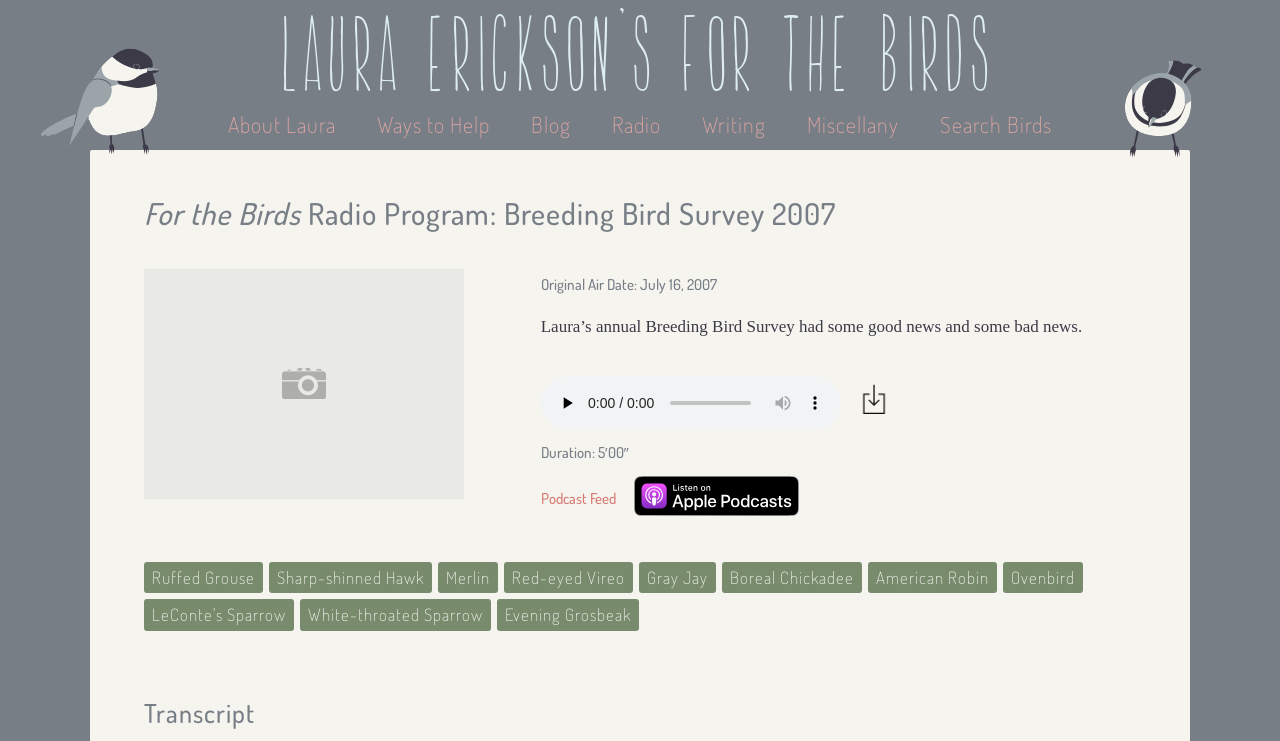Highlight the bounding box coordinates of the element that should be clicked to carry out the following instruction: "search for birds". The coordinates must be given as four float numbers ranging from 0 to 1, i.e., [left, top, right, bottom].

[0.72, 0.148, 0.836, 0.186]